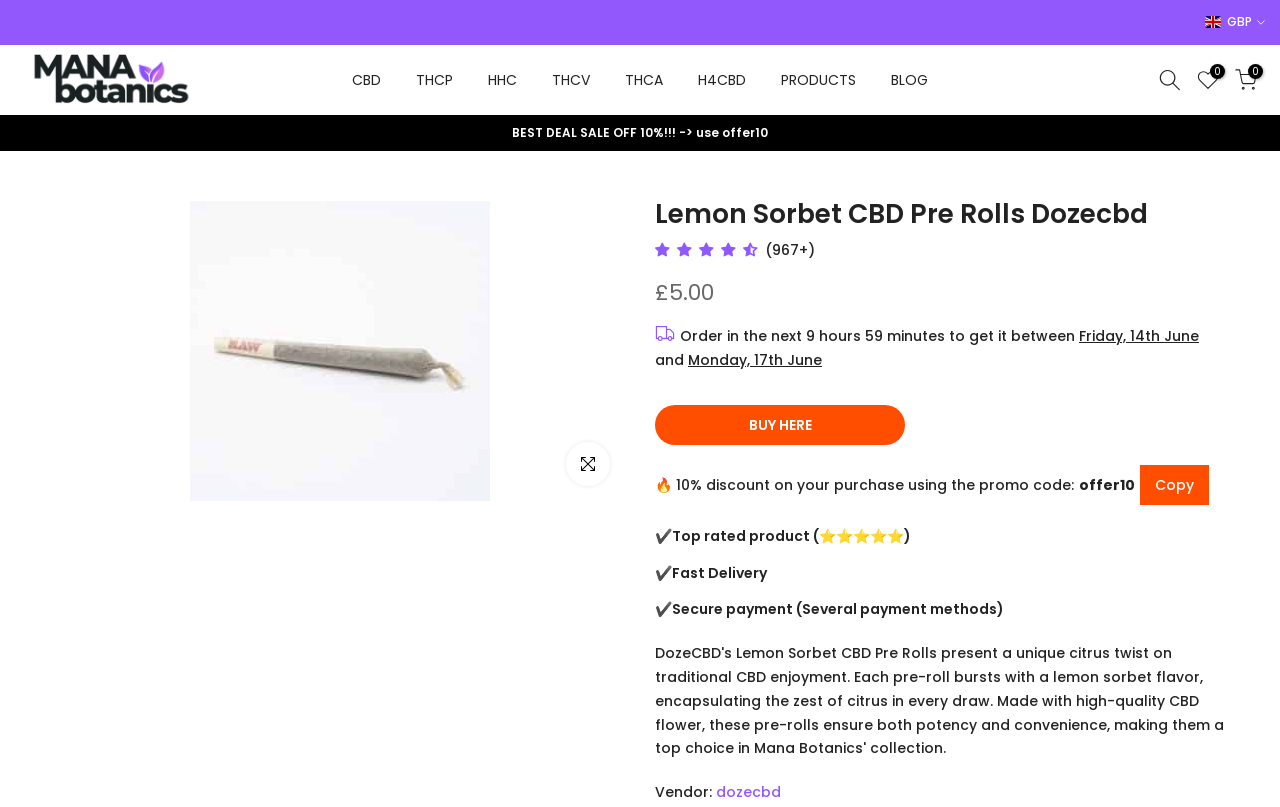What is the price of the product?
Look at the image and respond with a one-word or short phrase answer.

£5.00